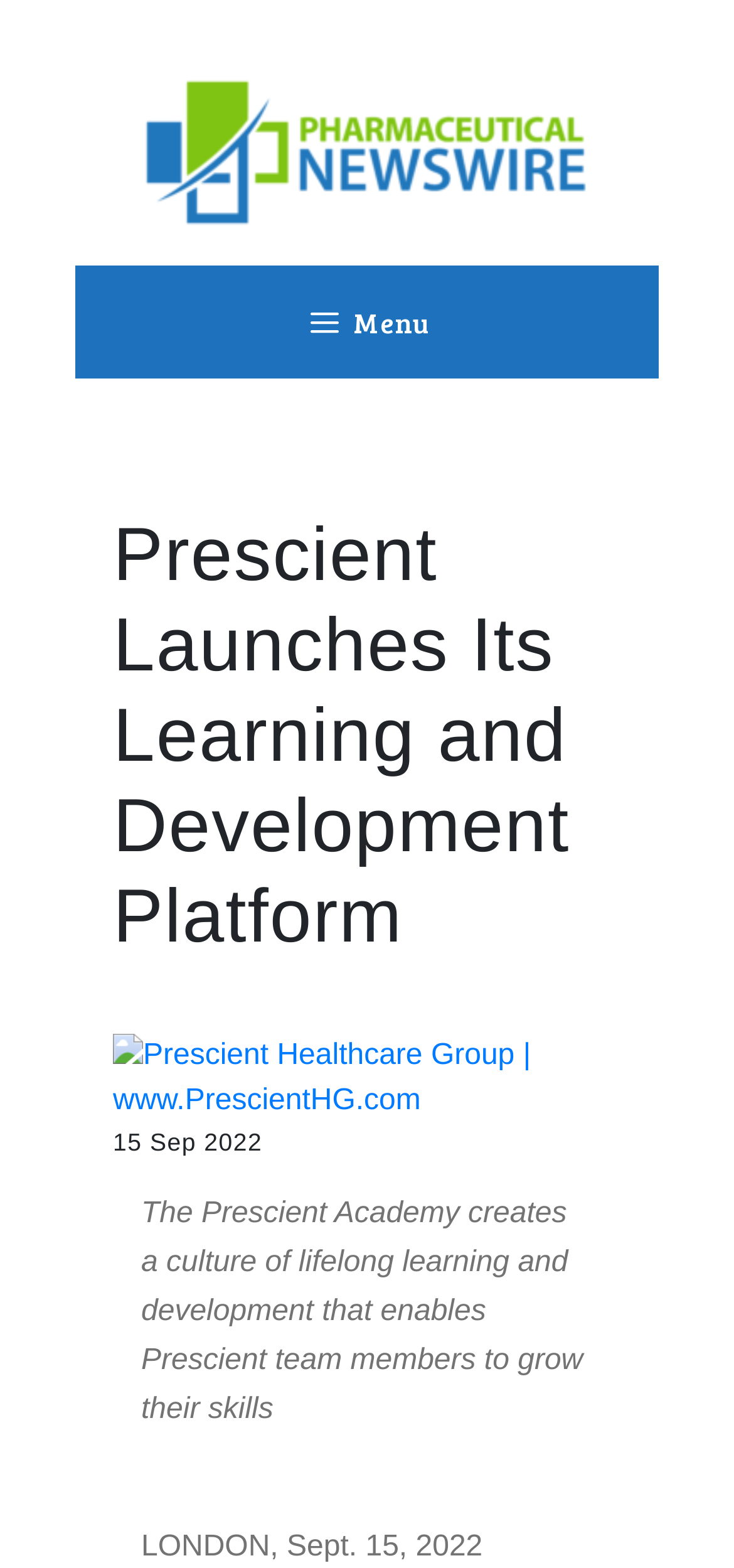Please locate and generate the primary heading on this webpage.

Prescient Launches Its Learning and Development Platform